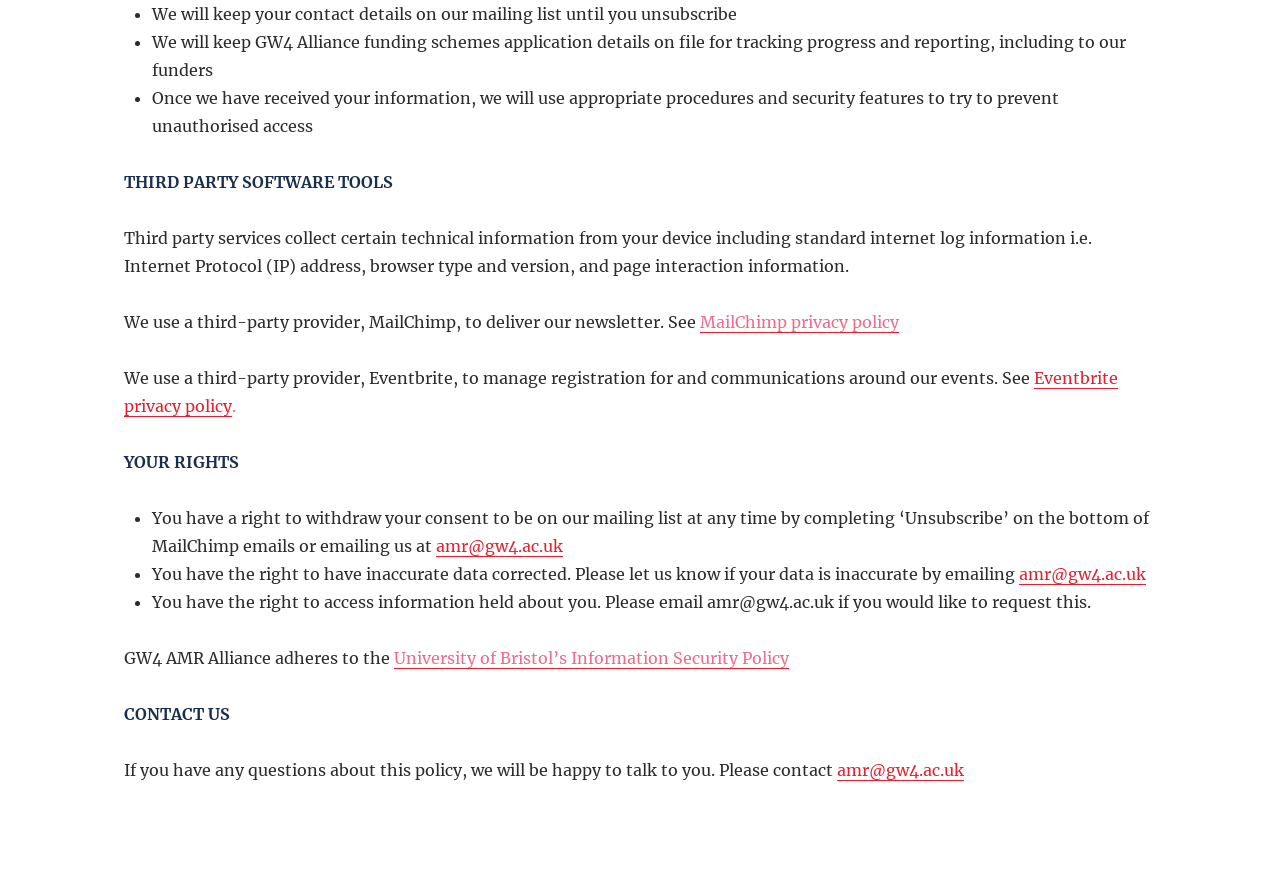Refer to the screenshot and answer the following question in detail:
What is used to deliver the newsletter?

The text 'We use a third-party provider, MailChimp, to deliver our newsletter' explicitly states that MailChimp is used to deliver the newsletter.